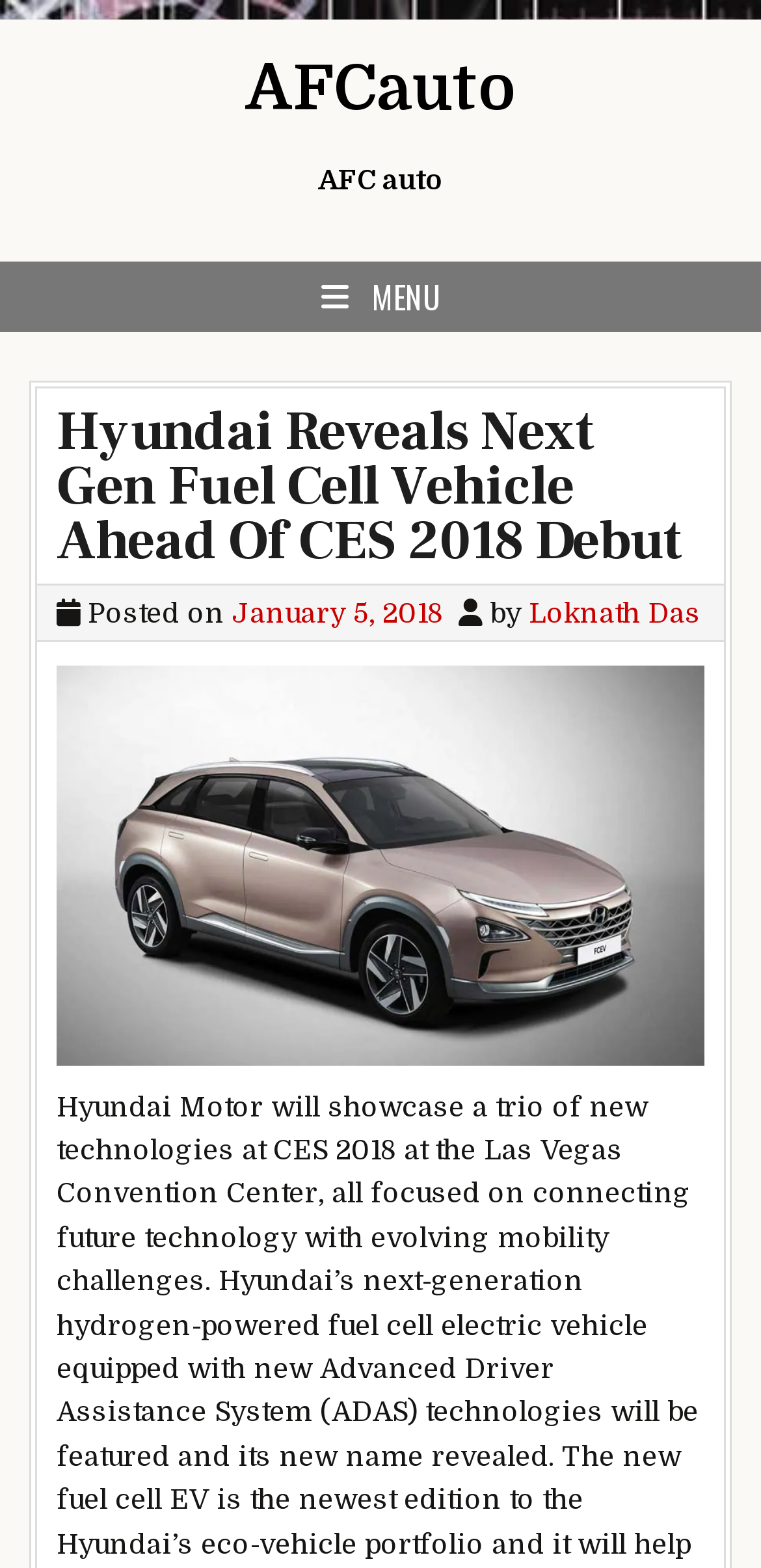Please provide the bounding box coordinate of the region that matches the element description: Menu. Coordinates should be in the format (top-left x, top-left y, bottom-right x, bottom-right y) and all values should be between 0 and 1.

[0.036, 0.166, 0.964, 0.211]